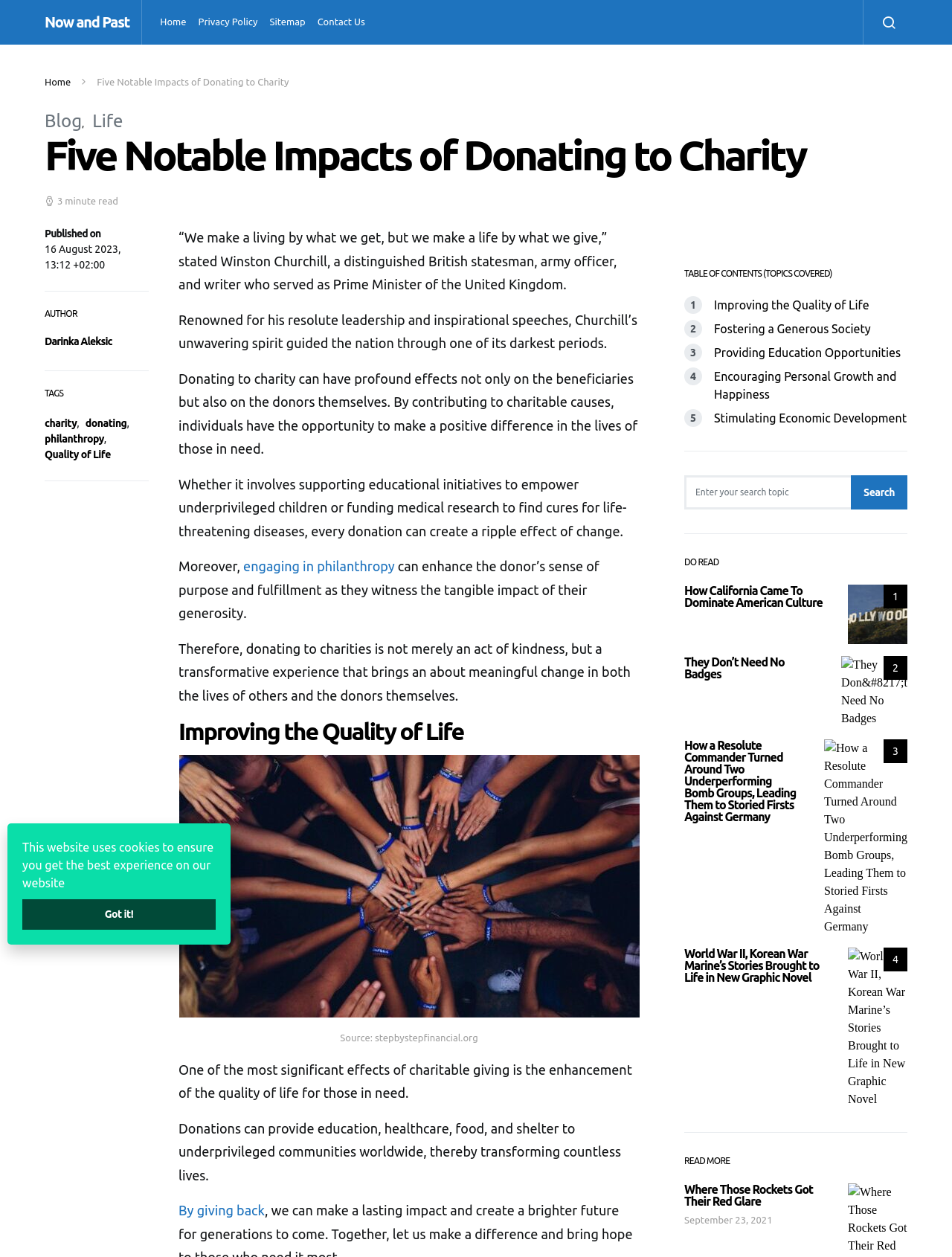Determine which piece of text is the heading of the webpage and provide it.

Five Notable Impacts of Donating to Charity